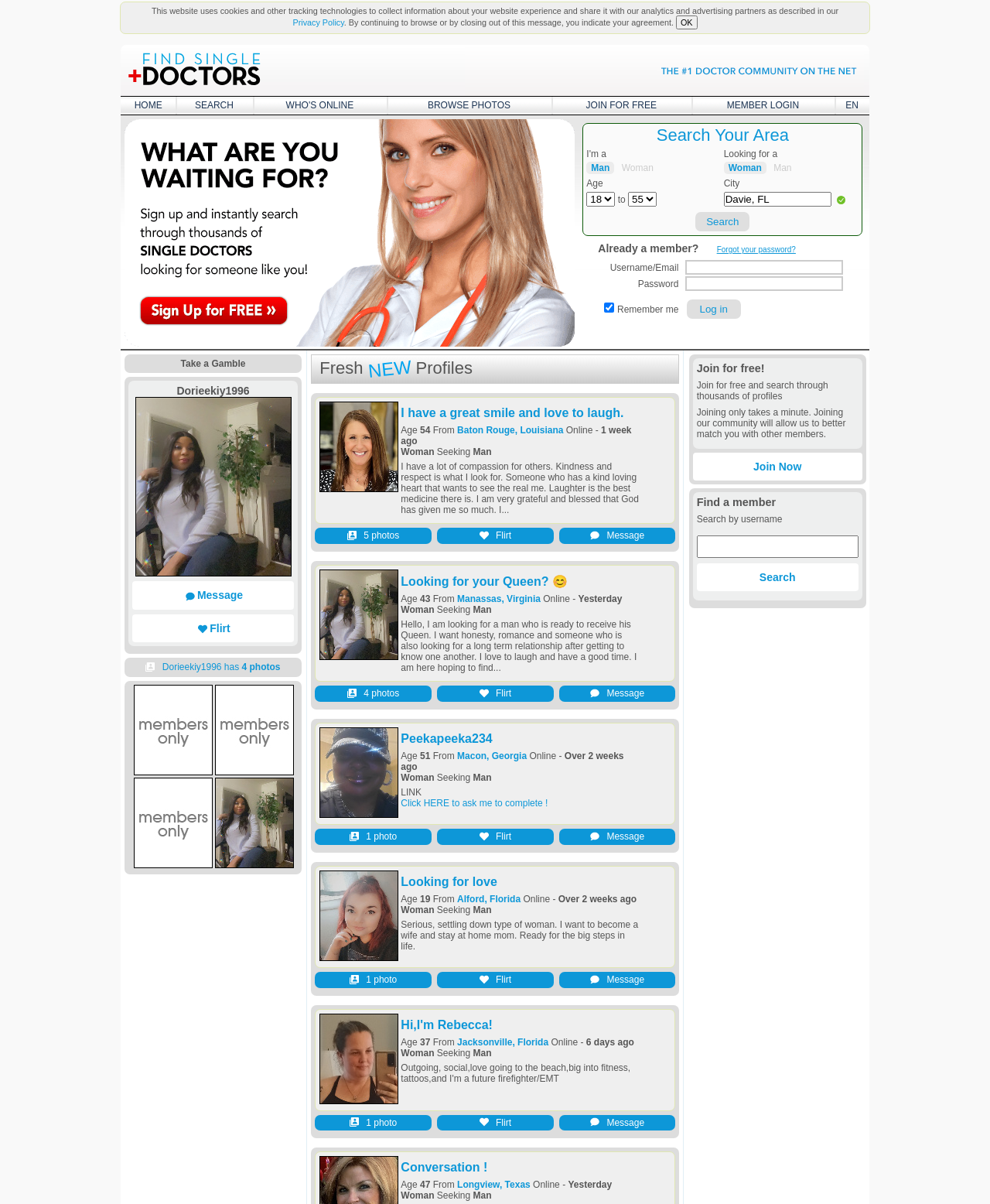Locate the coordinates of the bounding box for the clickable region that fulfills this instruction: "Search for doctors in your area".

[0.703, 0.176, 0.757, 0.192]